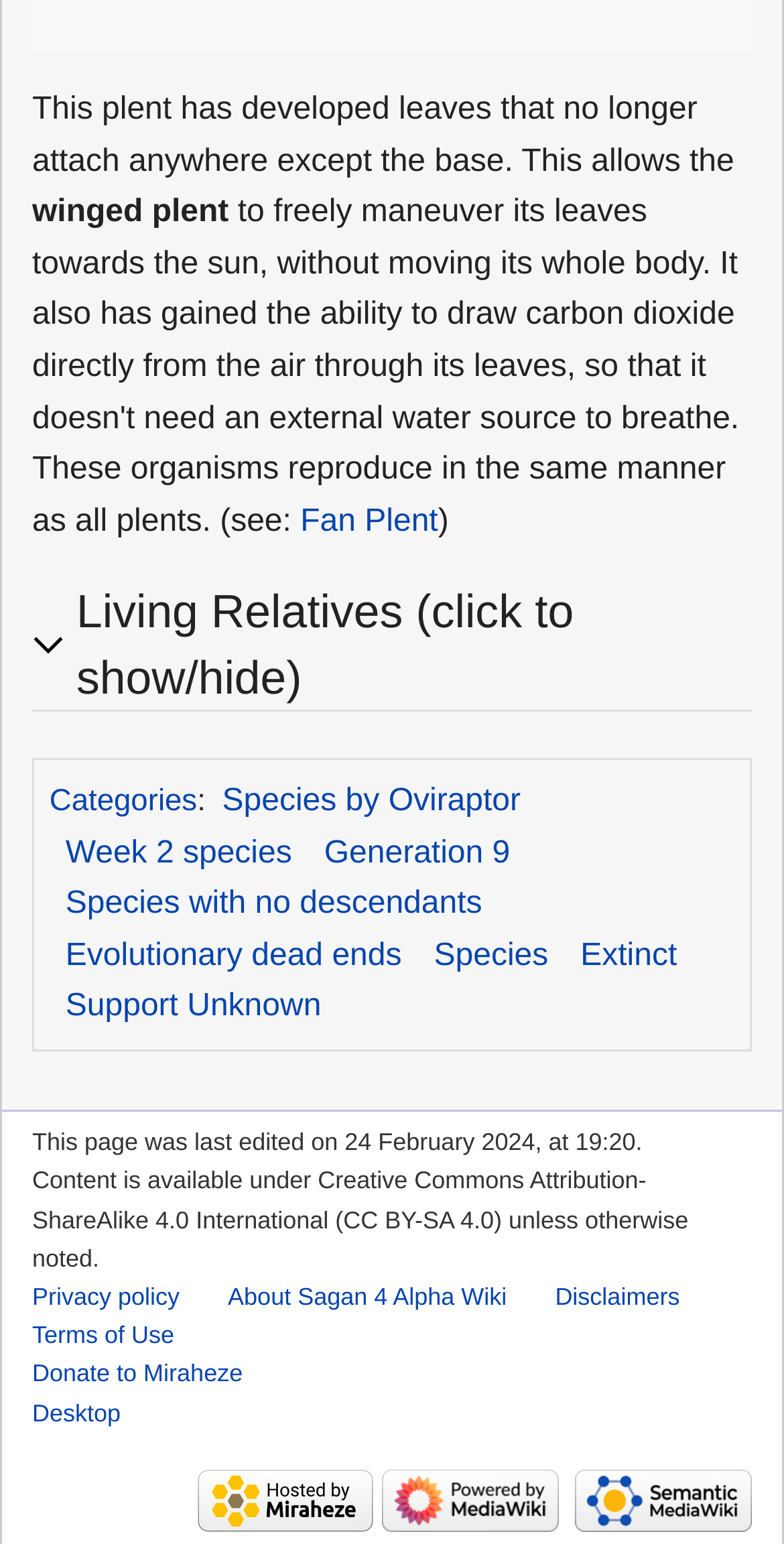How many links are there under 'Living Relatives'?
Refer to the image and provide a thorough answer to the question.

The 'Living Relatives' section has a button that can be expanded, but currently, it is not expanded, and there are no links visible under it. Therefore, the answer is 0.